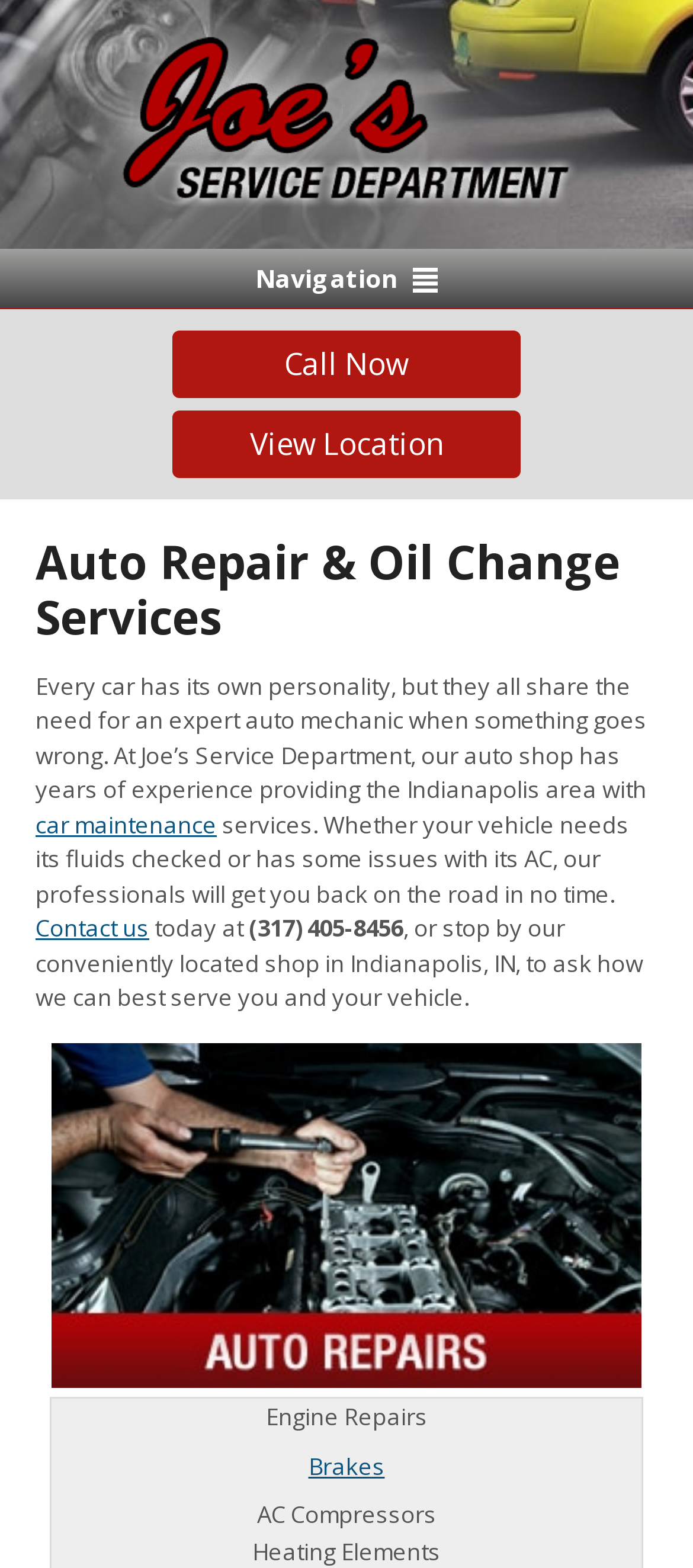Give a one-word or short-phrase answer to the following question: 
Where is Joe's Service Department located?

Indianapolis, IN